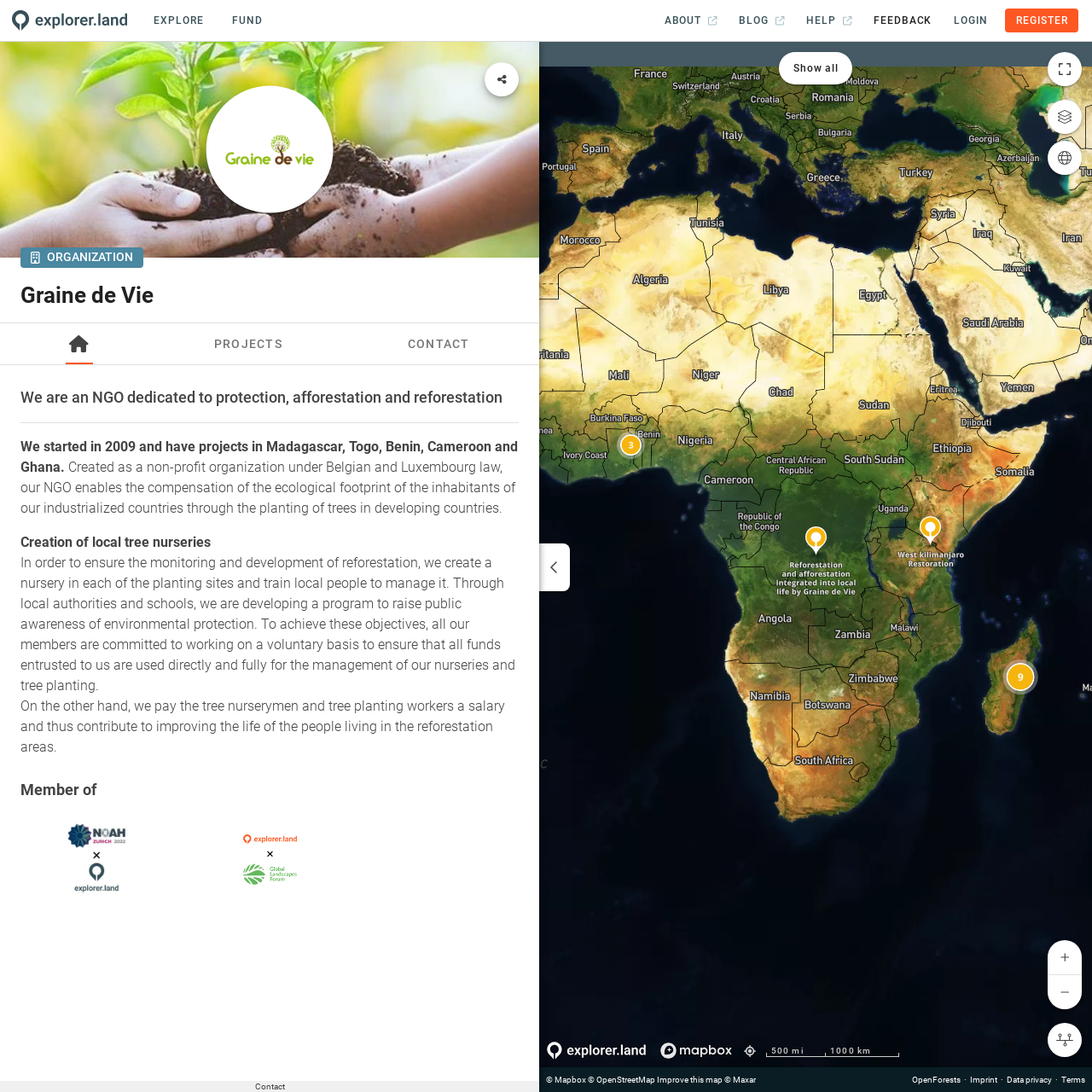Locate the bounding box coordinates of the element's region that should be clicked to carry out the following instruction: "Click the FEEDBACK link". The coordinates need to be four float numbers between 0 and 1, i.e., [left, top, right, bottom].

[0.79, 0.008, 0.863, 0.03]